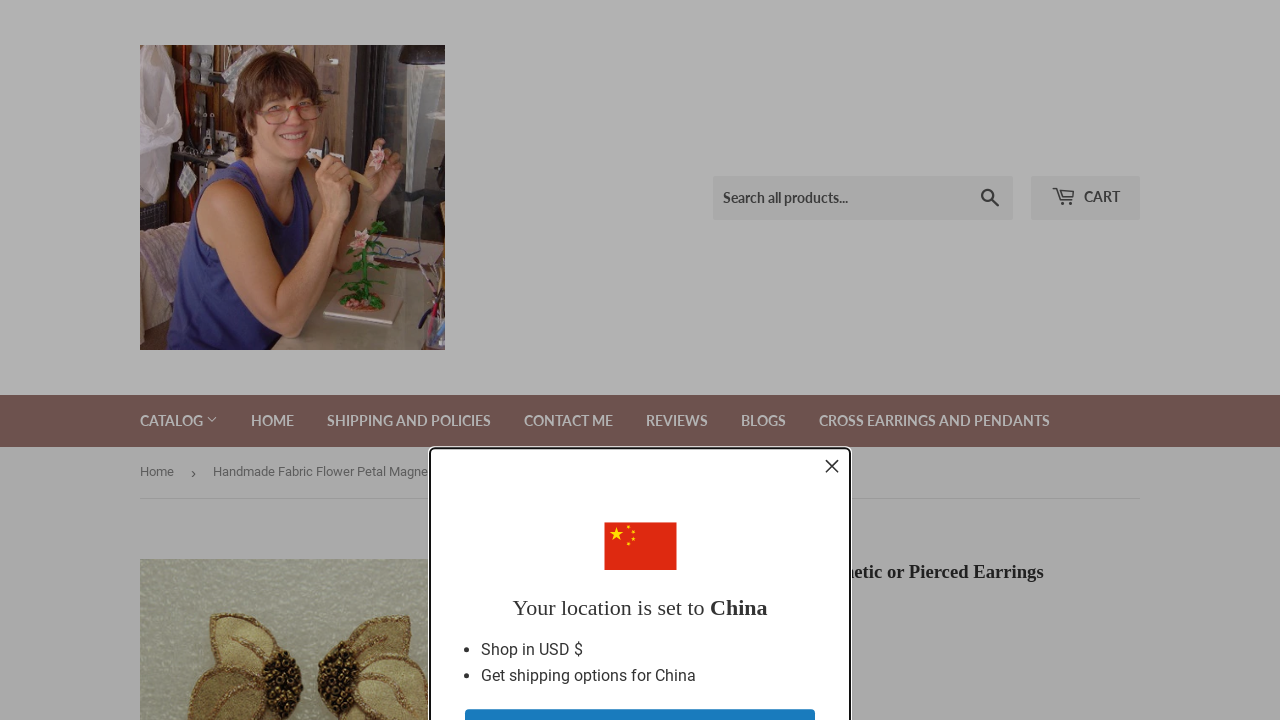Review the image closely and give a comprehensive answer to the question: What is the style of the earrings?

I found the style of the earrings by looking at the heading 'Handmade Fabric Flower Petal Magnetic or Pierced Earrings' which suggests that the earrings are either magnetic or pierced.